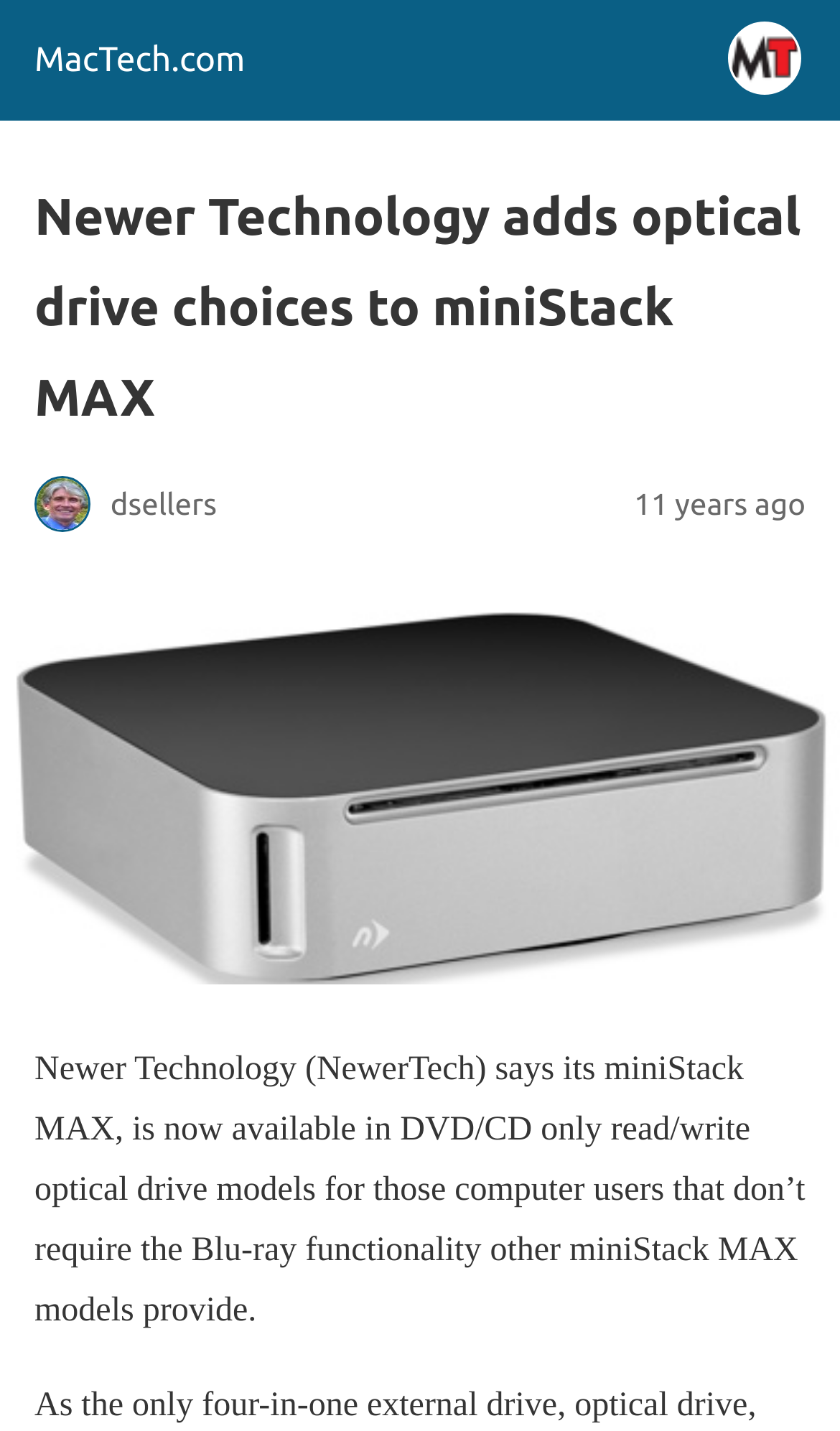What is the name of the company mentioned?
Based on the screenshot, provide your answer in one word or phrase.

Newer Technology